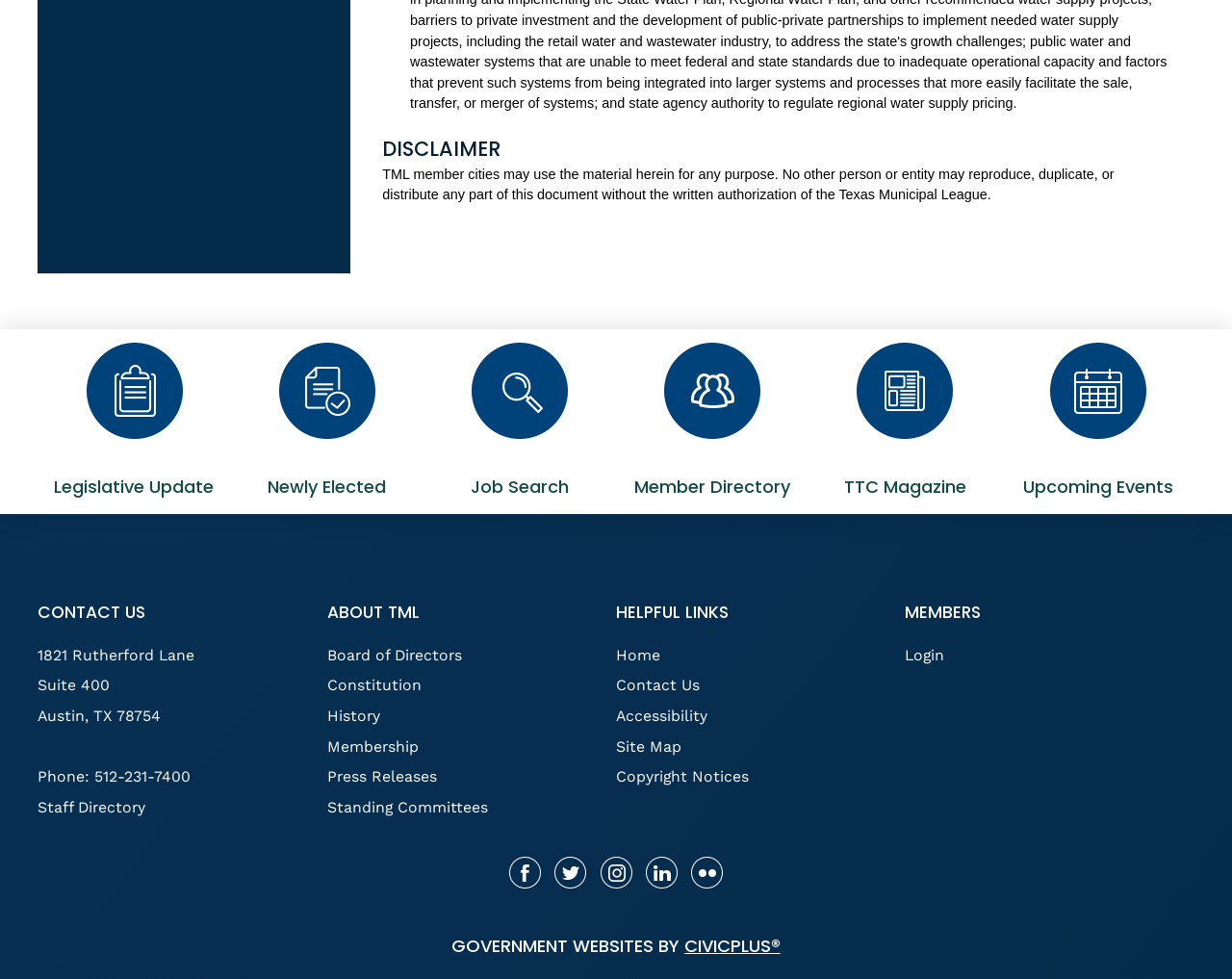Determine the bounding box coordinates for the area that needs to be clicked to fulfill this task: "Click the 'Facebook' graphic". The coordinates must be given as four float numbers between 0 and 1, i.e., [left, top, right, bottom].

[0.413, 0.875, 0.439, 0.907]